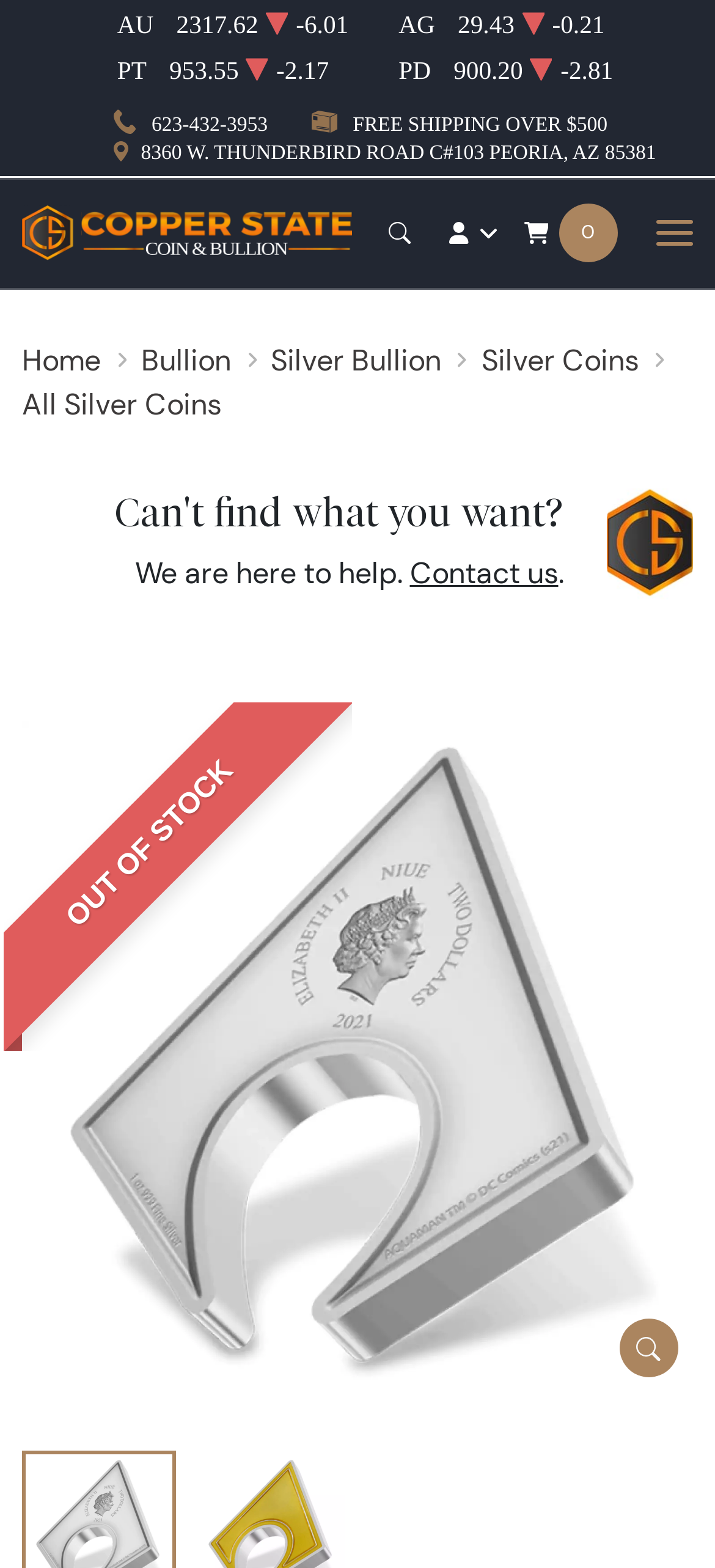What is the address of Copper State Coin and Bullion?
Please give a detailed and thorough answer to the question, covering all relevant points.

I found the address by looking at the StaticText element with the text '8360 W. THUNDERBIRD ROAD C#103 PEORIA, AZ 85381' which is likely to be the address of Copper State Coin and Bullion.